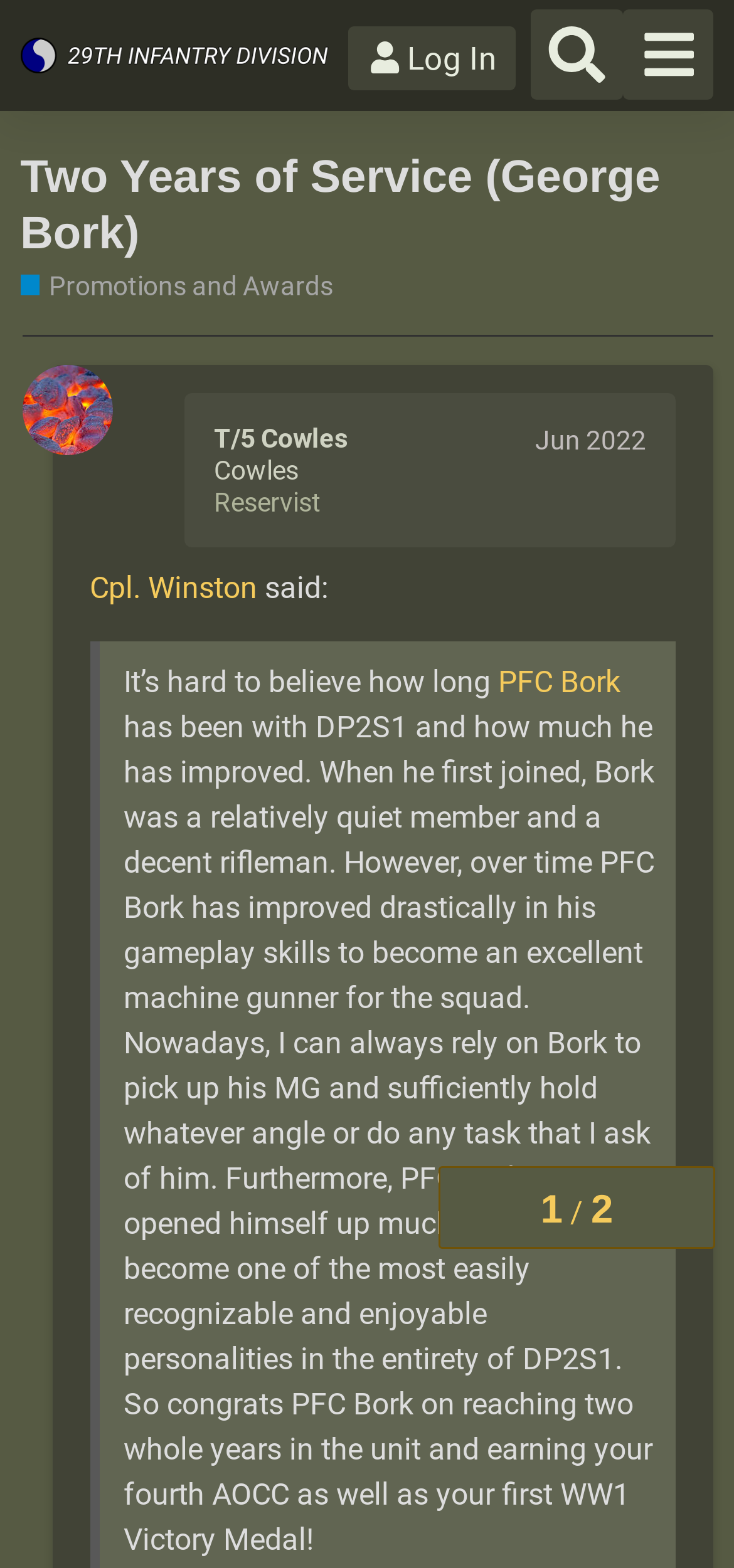Given the content of the image, can you provide a detailed answer to the question?
What is the rank of the person who wrote the congratulatory message?

The question can be answered by reading the text content of the webpage, specifically the sentence that starts with 'Cpl. Winston said:...'. The rank 'Cpl.' is mentioned as the title of the person who wrote the message.